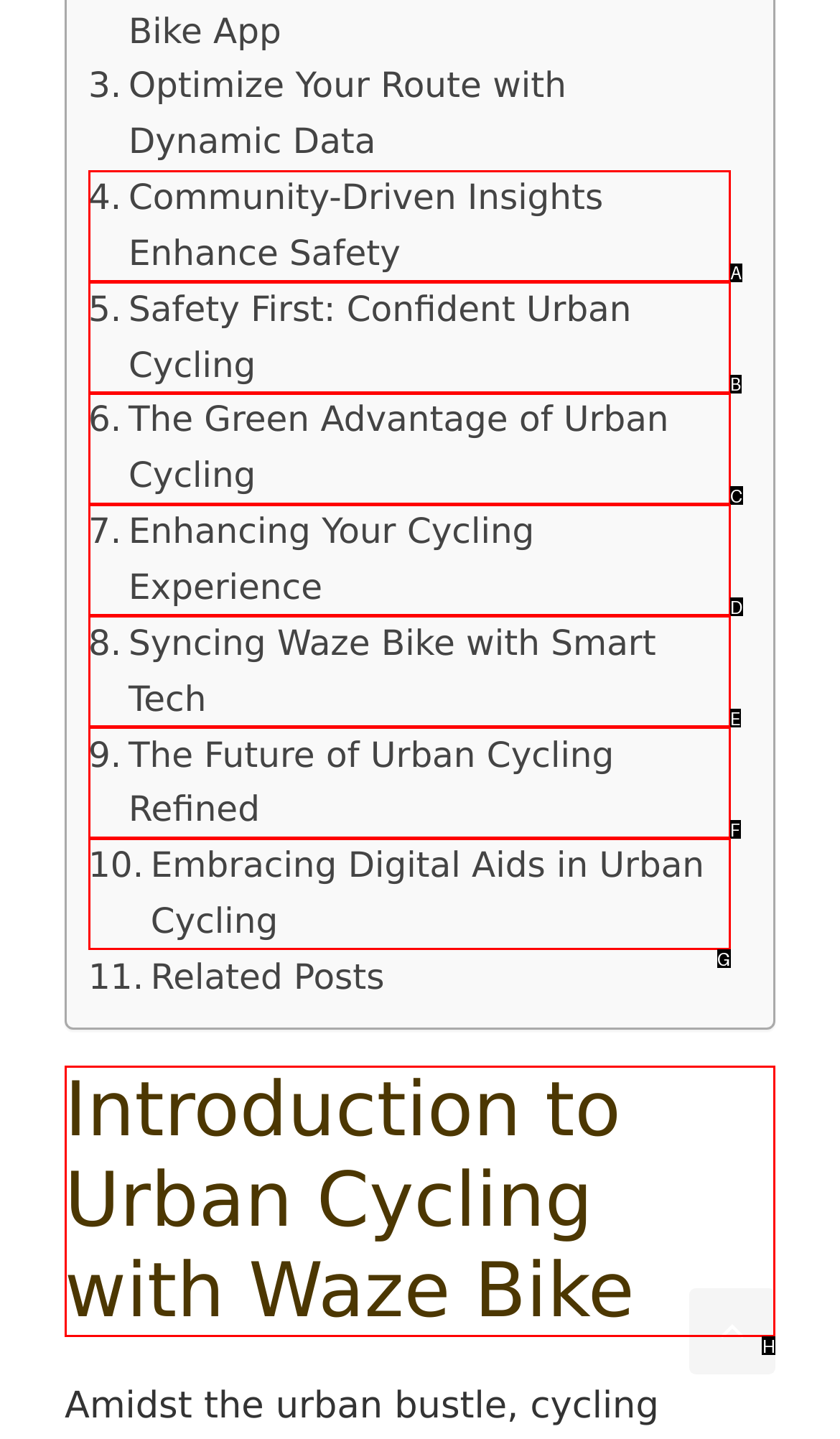Choose the HTML element you need to click to achieve the following task: Read 'Introduction to Urban Cycling with Waze Bike'
Respond with the letter of the selected option from the given choices directly.

H